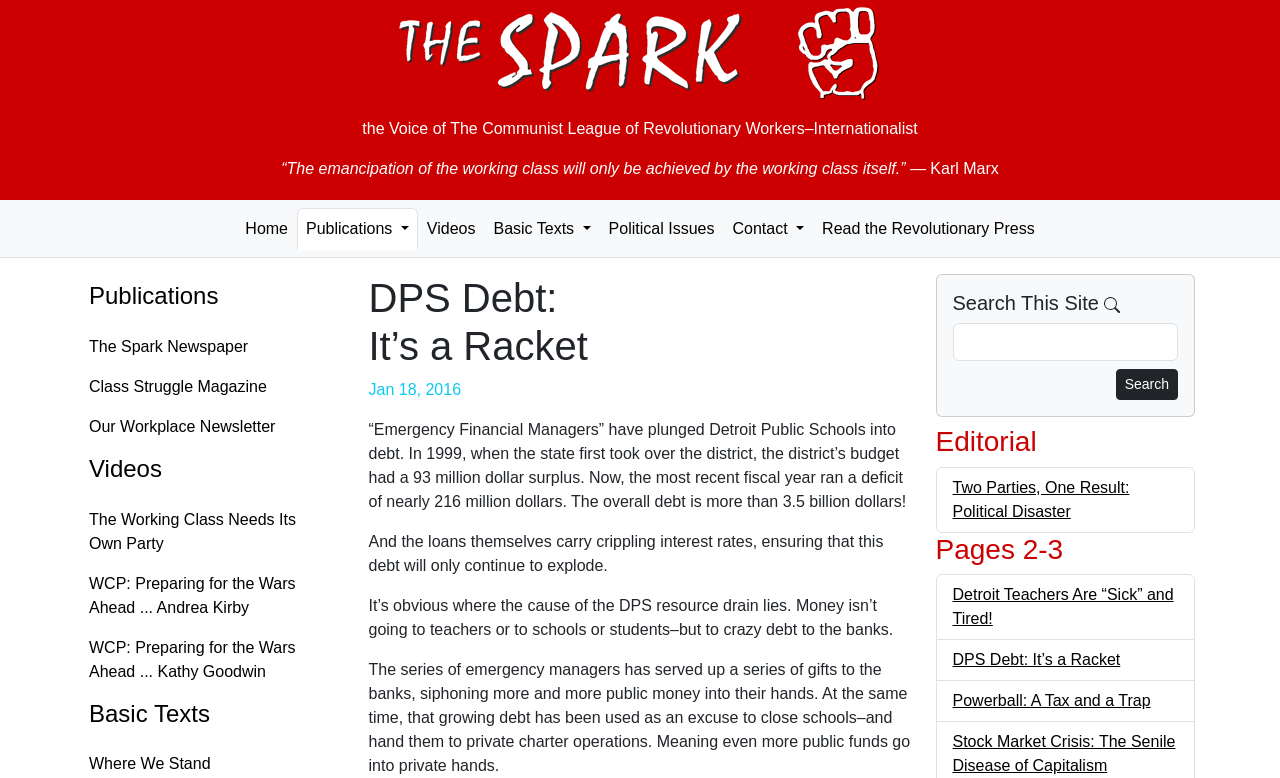Highlight the bounding box of the UI element that corresponds to this description: "Our Workplace Newsletter".

[0.057, 0.523, 0.269, 0.574]